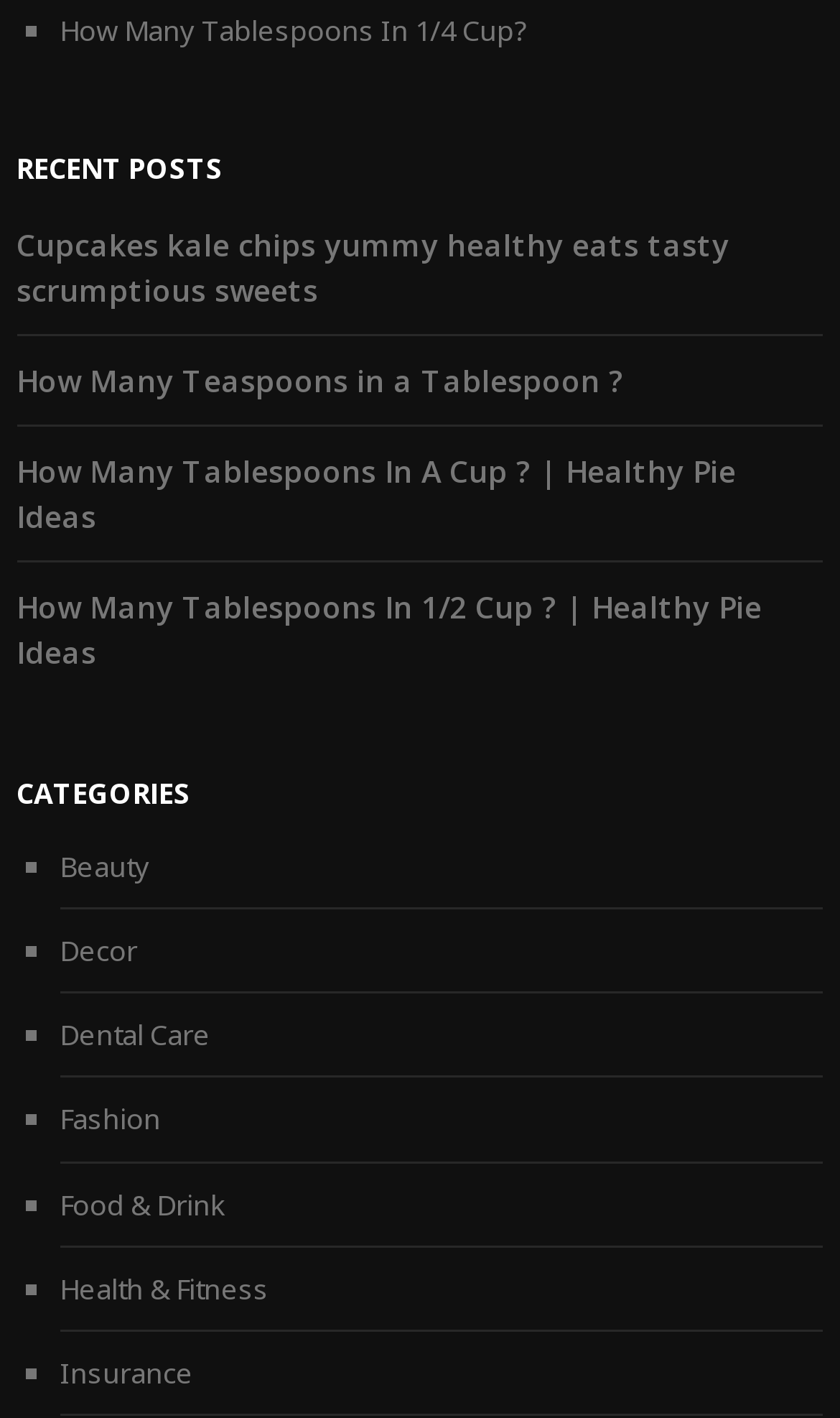Kindly determine the bounding box coordinates for the area that needs to be clicked to execute this instruction: "View 'Food & Drink' category".

[0.071, 0.835, 0.269, 0.863]